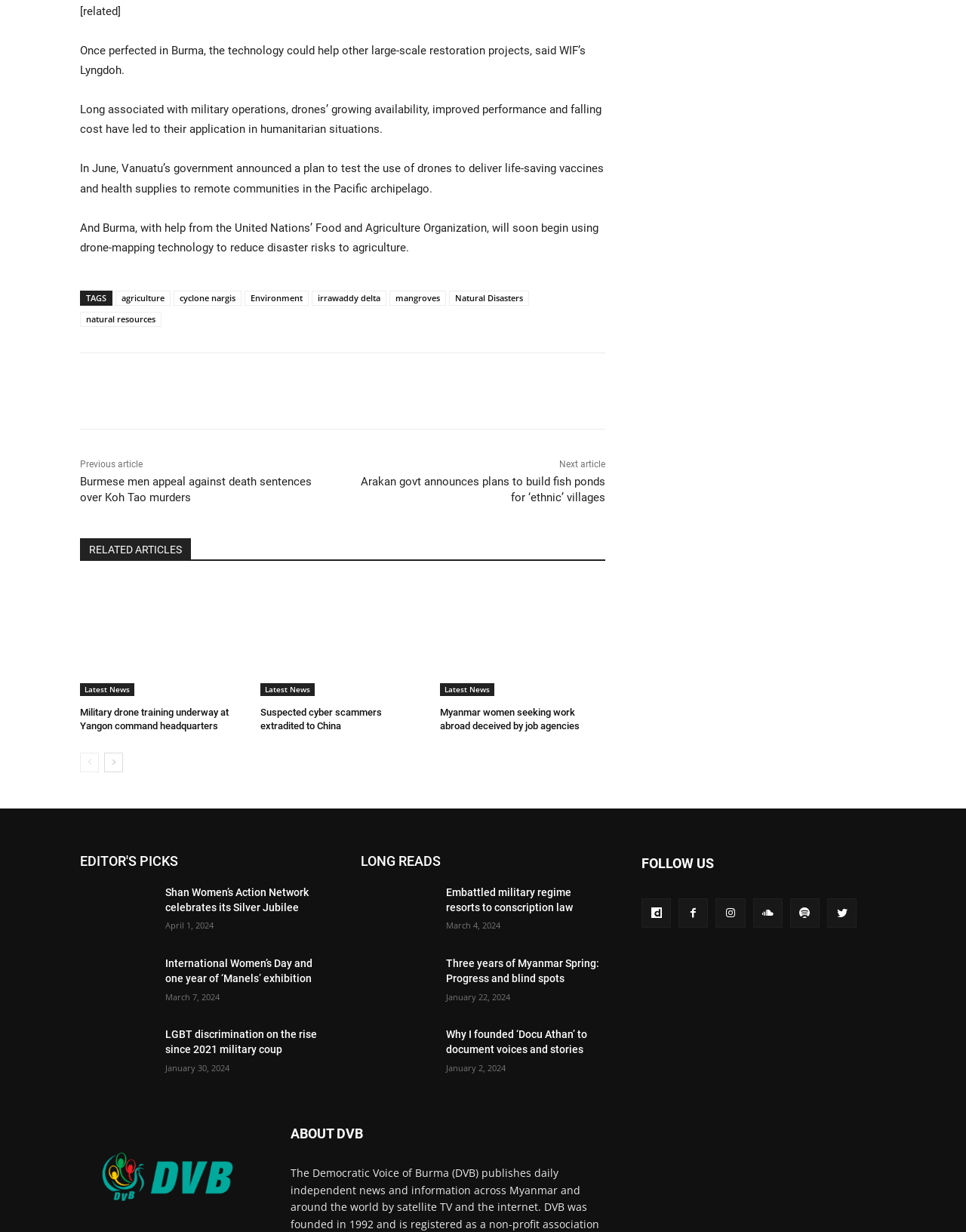What is the function of the 'prev-page' and 'next-page' links?
Answer the question with just one word or phrase using the image.

To navigate between pages